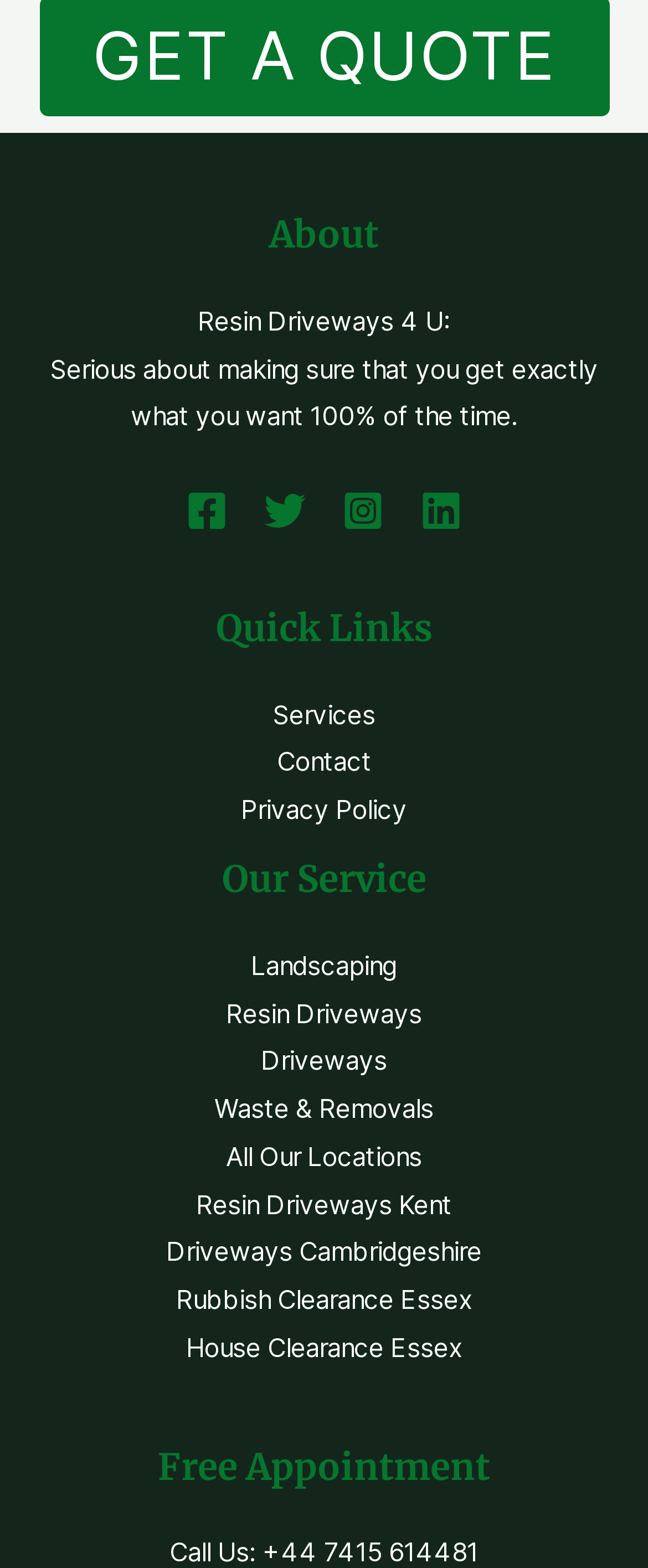Determine the bounding box coordinates of the region to click in order to accomplish the following instruction: "Visit Resin Driveways Kent". Provide the coordinates as four float numbers between 0 and 1, specifically [left, top, right, bottom].

[0.303, 0.758, 0.697, 0.778]